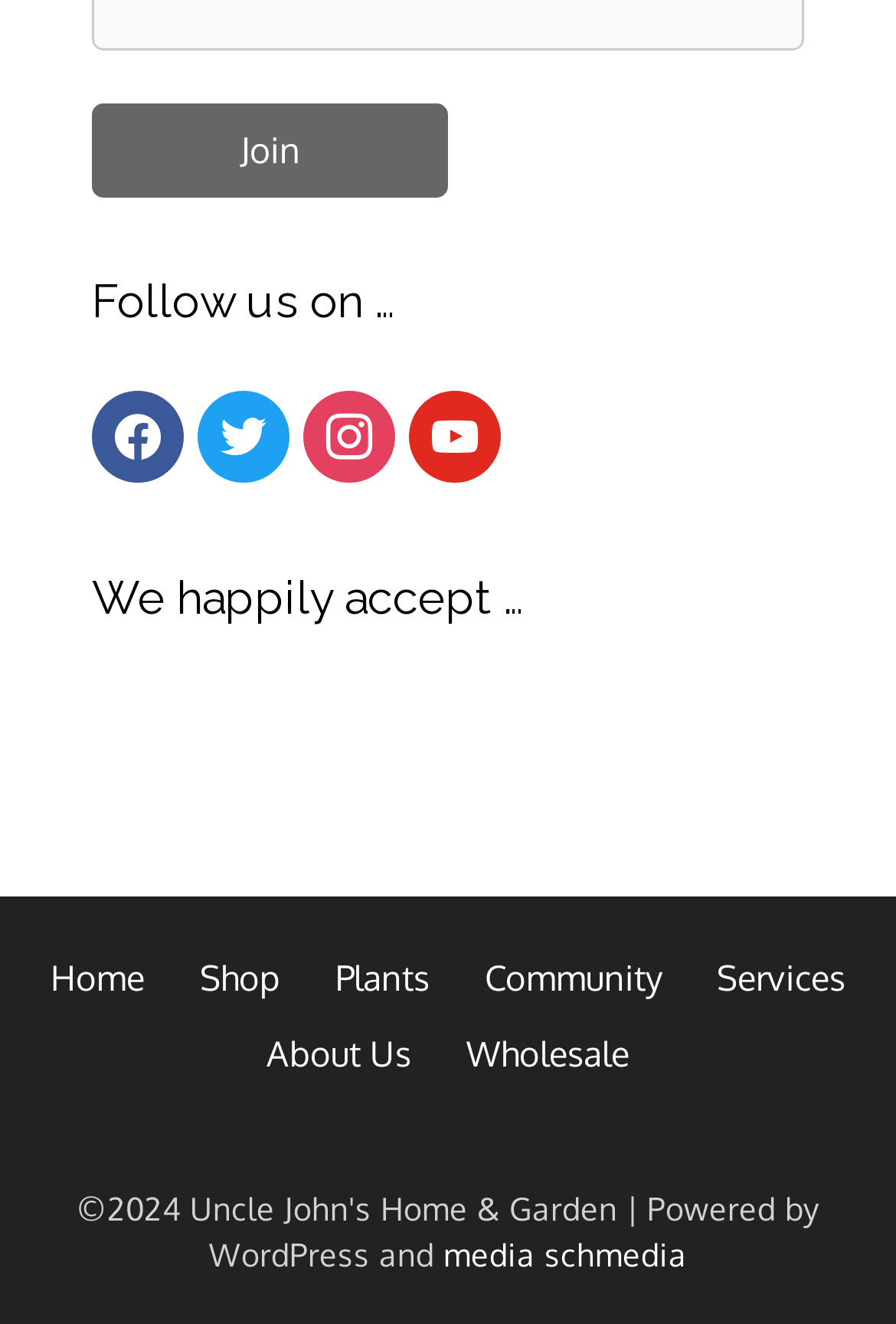How many links are there in the bottom section?
Please respond to the question thoroughly and include all relevant details.

By counting the links in the bottom section of the webpage, I can see that there are seven links: 'Home', 'Shop', 'Plants', 'Community', 'Services', 'About Us', and 'Wholesale'.